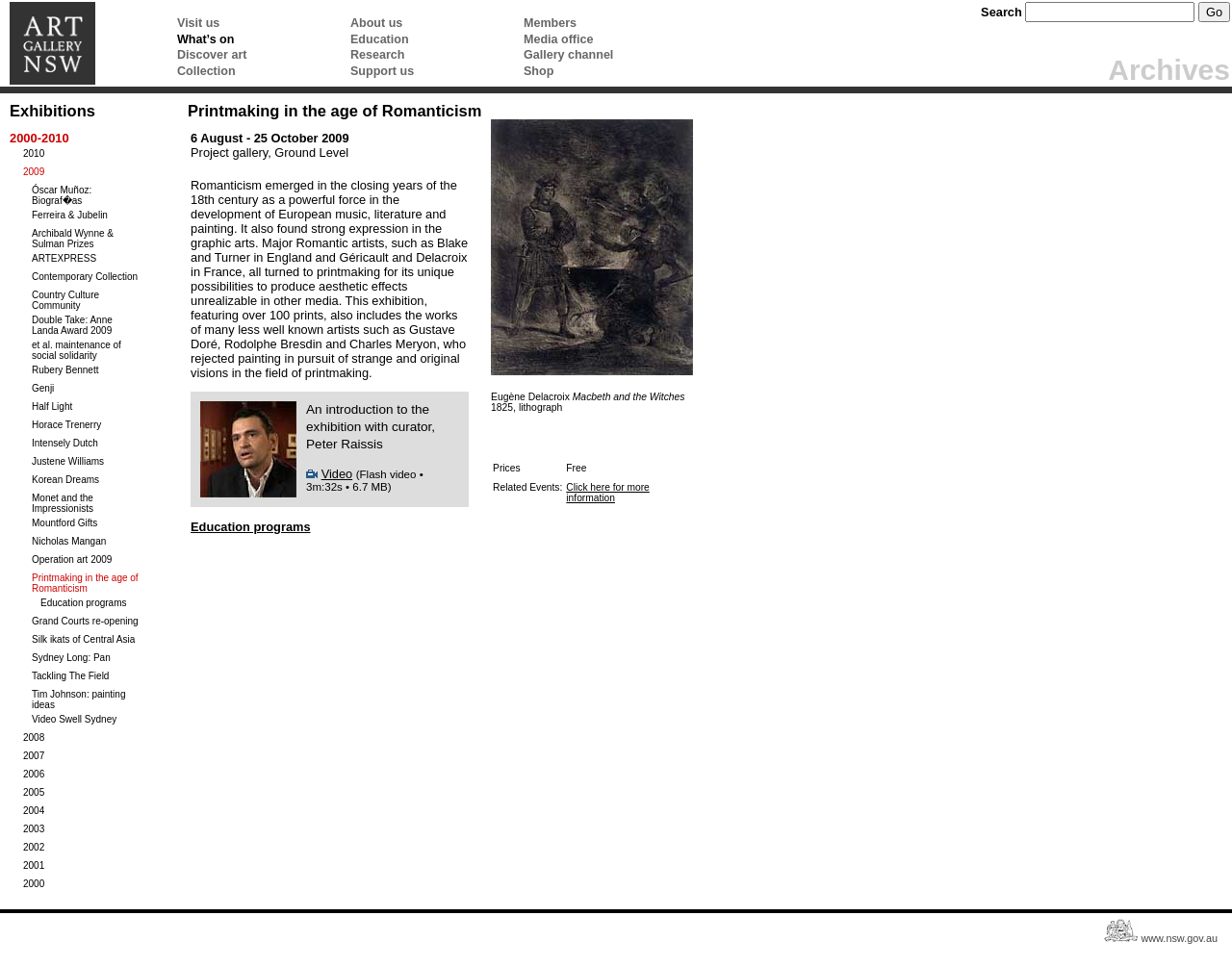What is the name of the art gallery?
Using the information from the image, answer the question thoroughly.

The name of the art gallery can be found in the top left corner of the webpage, where it says 'Art Gallery of NSW' in a logo format.